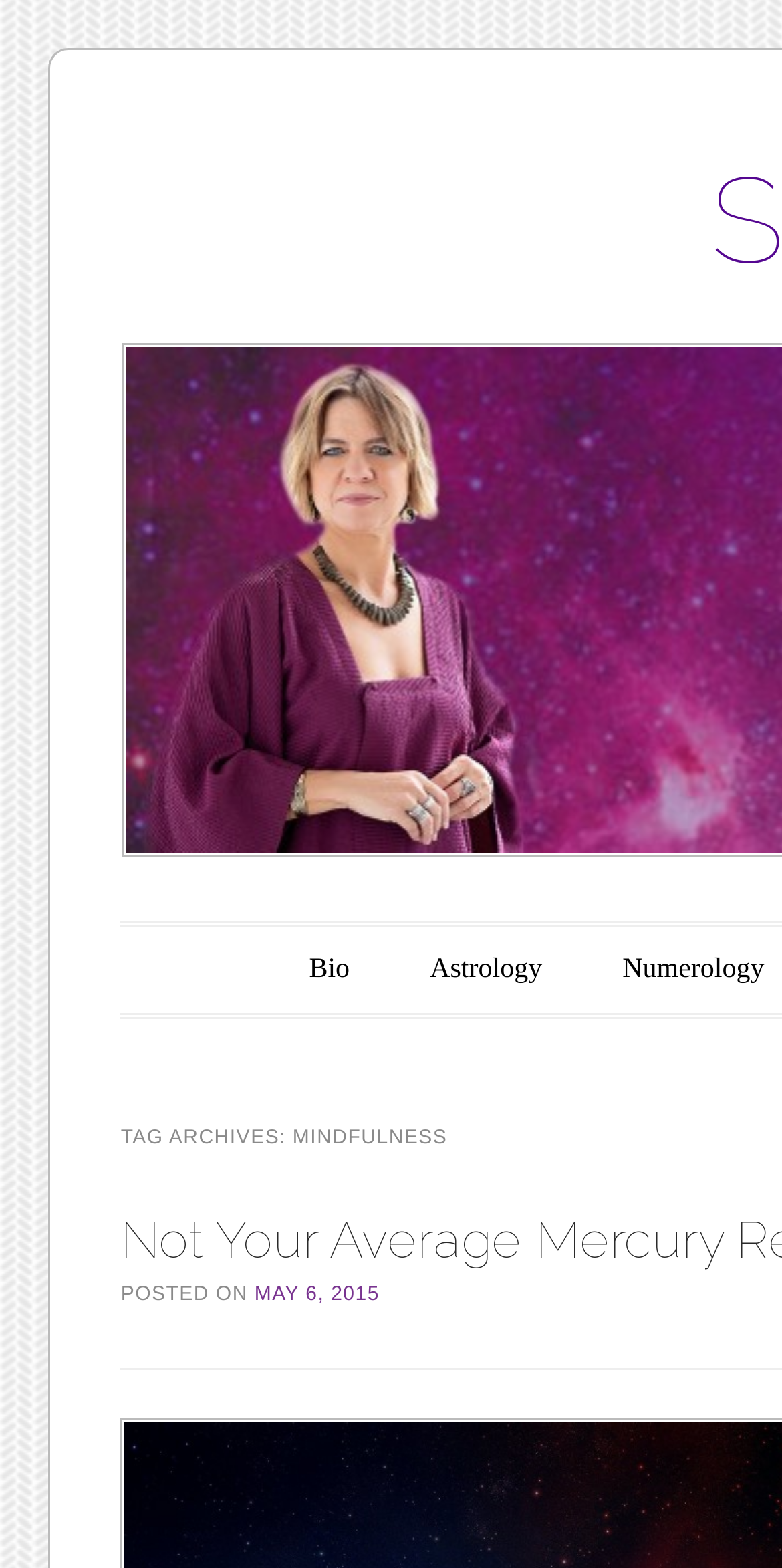Provide an in-depth description of the elements and layout of the webpage.

The webpage is titled "Mindfulness | Sharita Star" and appears to be a personal website or blog. At the top, there is a main menu heading, followed by a "Skip to content" link. To the right of these elements, there are two more links: "Bio" and "Astrology". 

Below the top navigation, there is a section that appears to be a blog post or article. This section starts with the text "POSTED ON" and is followed by a link to the date "MAY 6, 2015". The date is also marked as a time element, indicating that it may be a timestamp for the post.